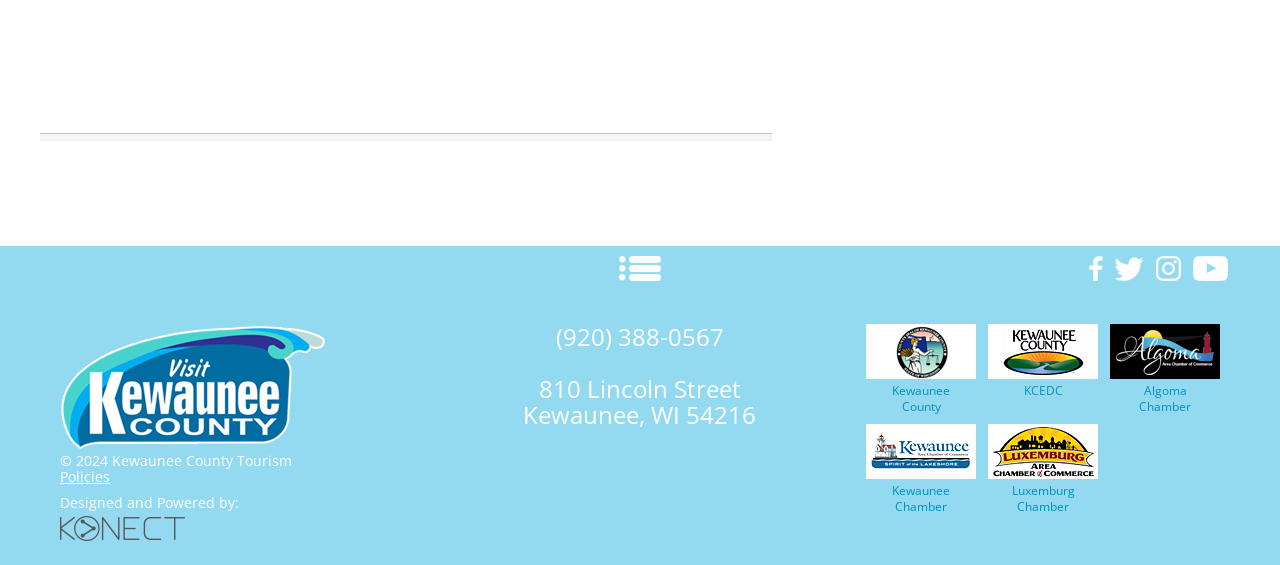Pinpoint the bounding box coordinates of the element you need to click to execute the following instruction: "Call the phone number". The bounding box should be represented by four float numbers between 0 and 1, in the format [left, top, right, bottom].

[0.434, 0.566, 0.566, 0.625]